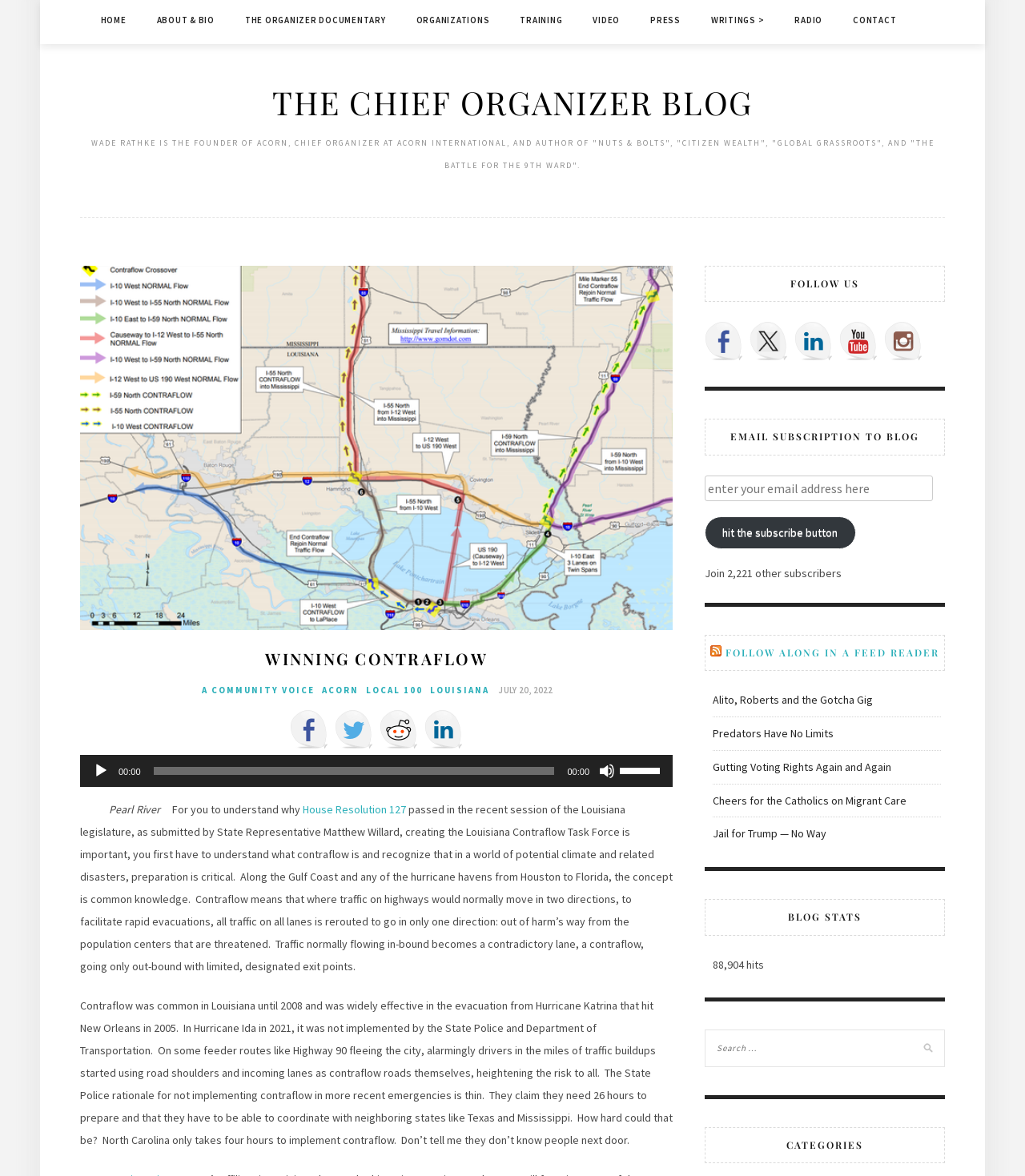Find the bounding box coordinates for the HTML element described as: "Writings >". The coordinates should consist of four float values between 0 and 1, i.e., [left, top, right, bottom].

[0.694, 0.0, 0.746, 0.034]